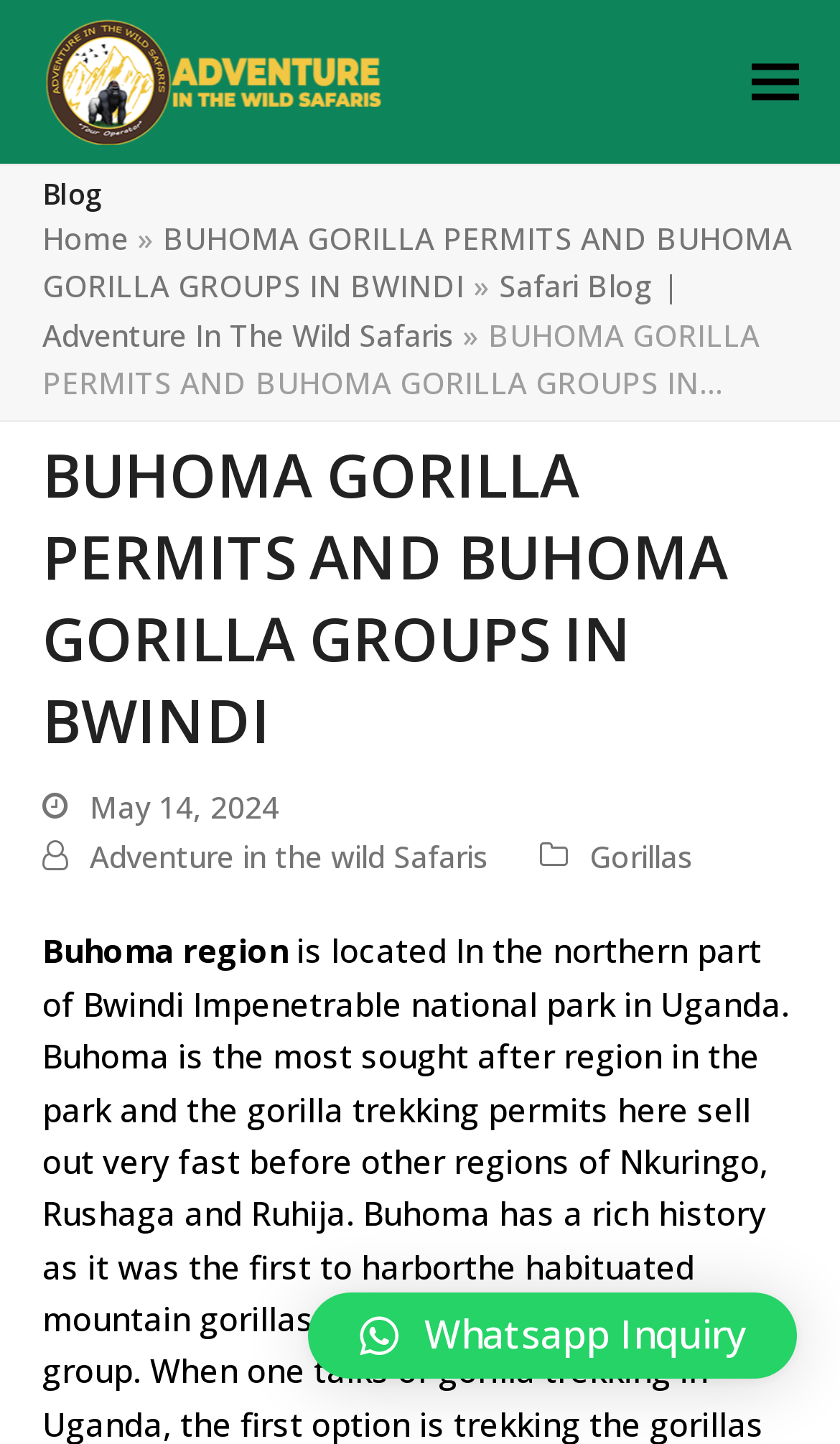Please provide the main heading of the webpage content.

BUHOMA GORILLA PERMITS AND BUHOMA GORILLA GROUPS IN BWINDI